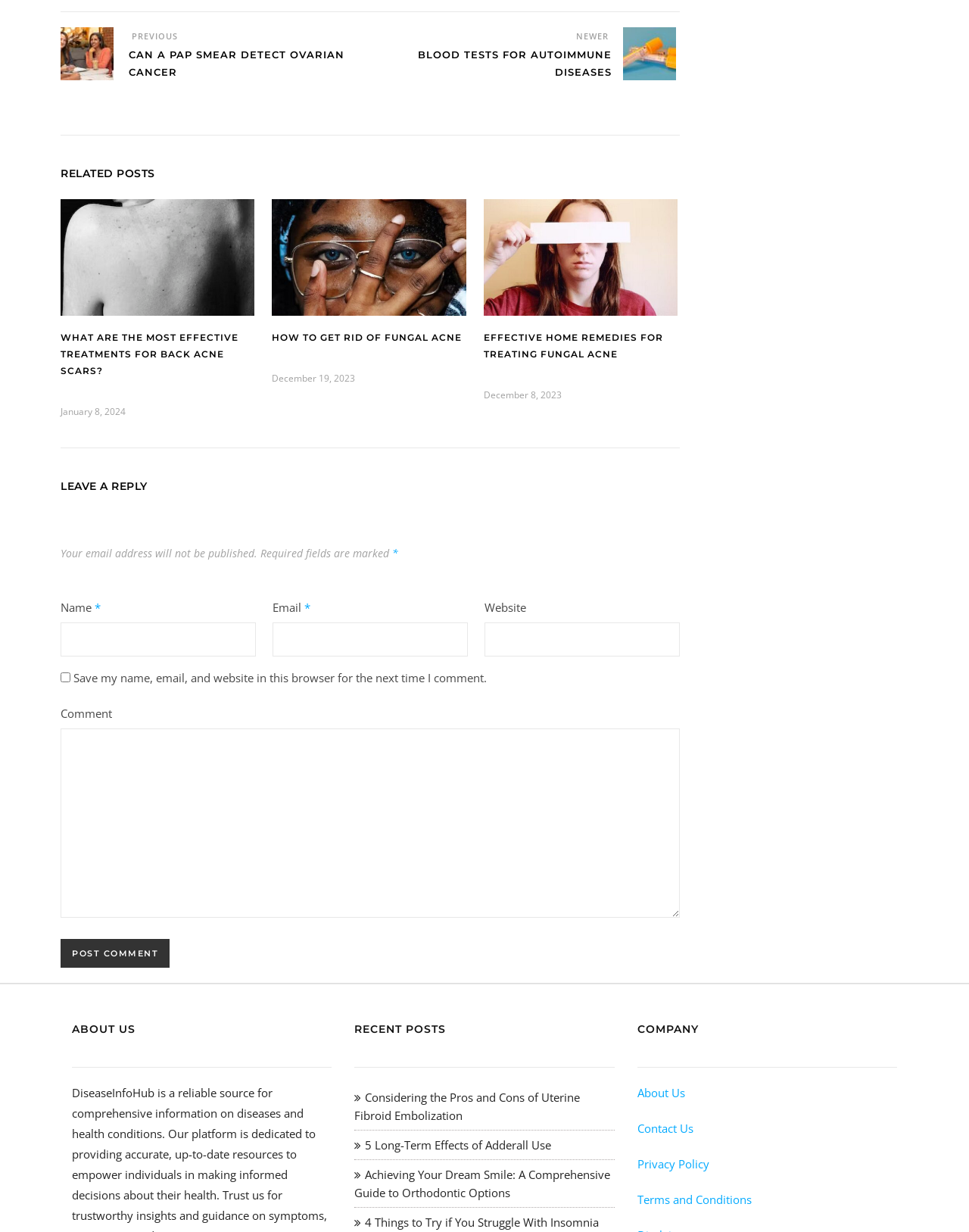Locate the bounding box coordinates of the element that needs to be clicked to carry out the instruction: "Click the Post Comment button". The coordinates should be given as four float numbers ranging from 0 to 1, i.e., [left, top, right, bottom].

[0.062, 0.762, 0.175, 0.786]